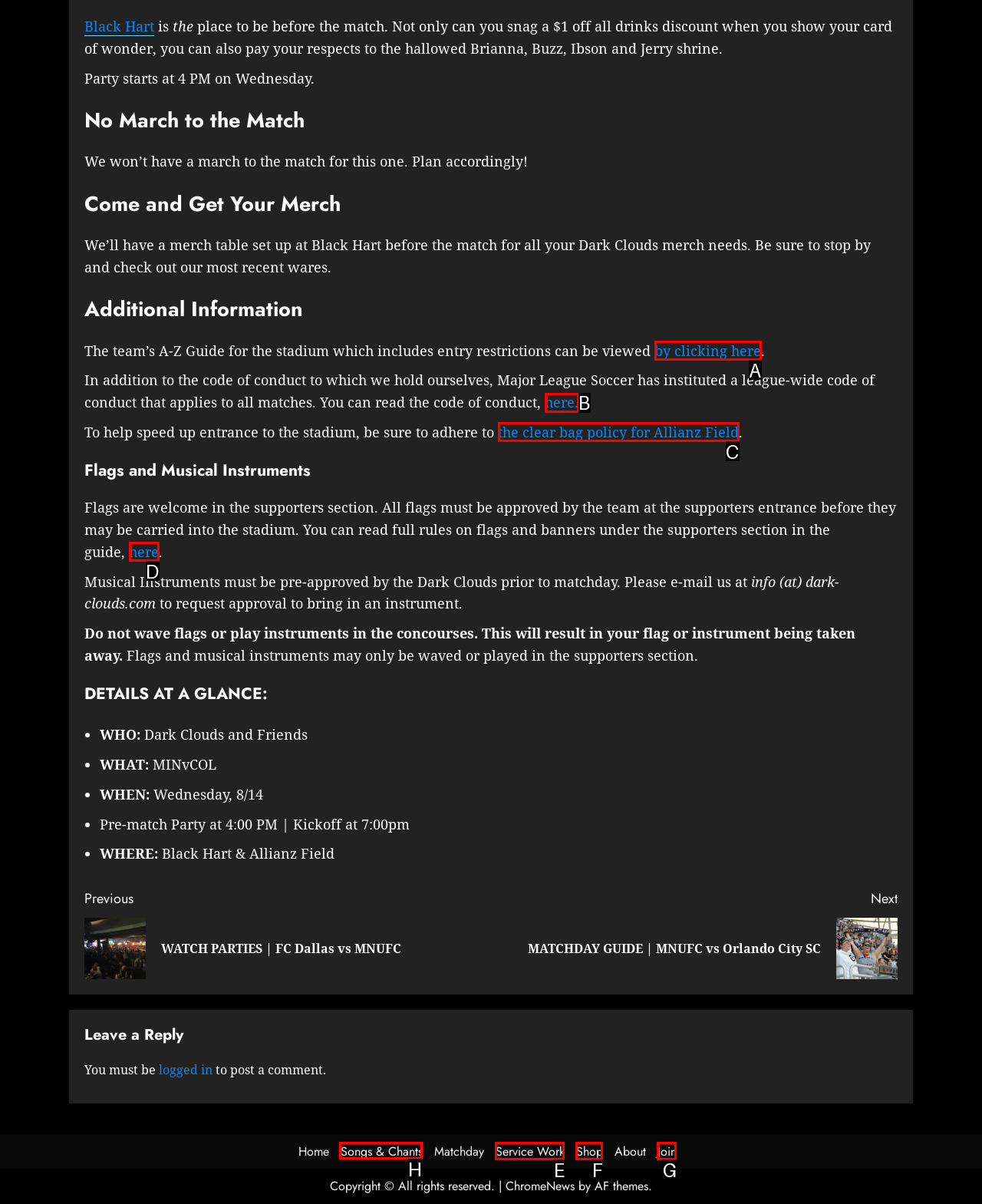Identify the HTML element to select in order to accomplish the following task: Visit the 'Songs & Chants' page
Reply with the letter of the chosen option from the given choices directly.

H